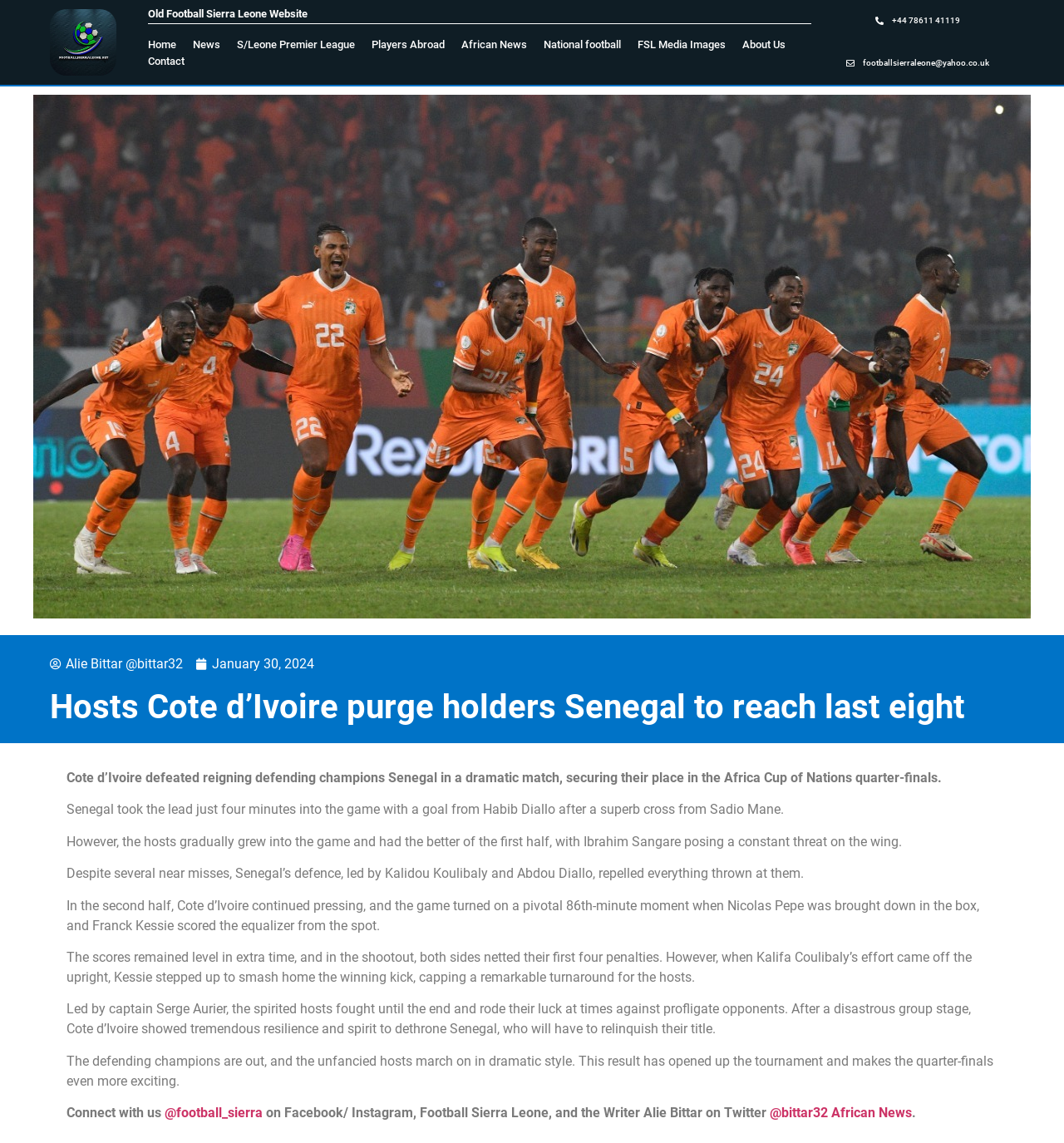Please use the details from the image to answer the following question comprehensively:
What is the current stage of the Africa Cup of Nations?

I found the answer by reading the StaticText 'Cote d’Ivoire defeated reigning defending champions Senegal in a dramatic match, securing their place in the Africa Cup of Nations quarter-finals.' which indicates that the current stage of the tournament is the quarter-finals.